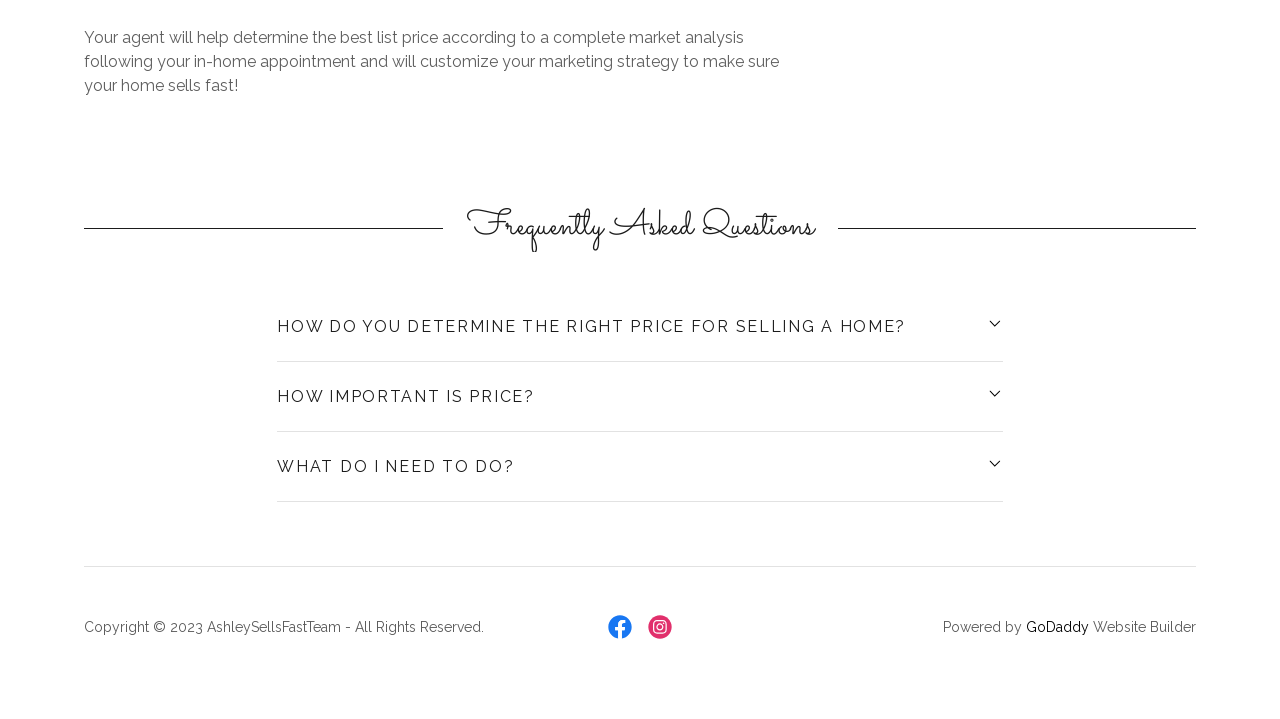What is the website powered by?
Refer to the image and answer the question using a single word or phrase.

GoDaddy Website Builder